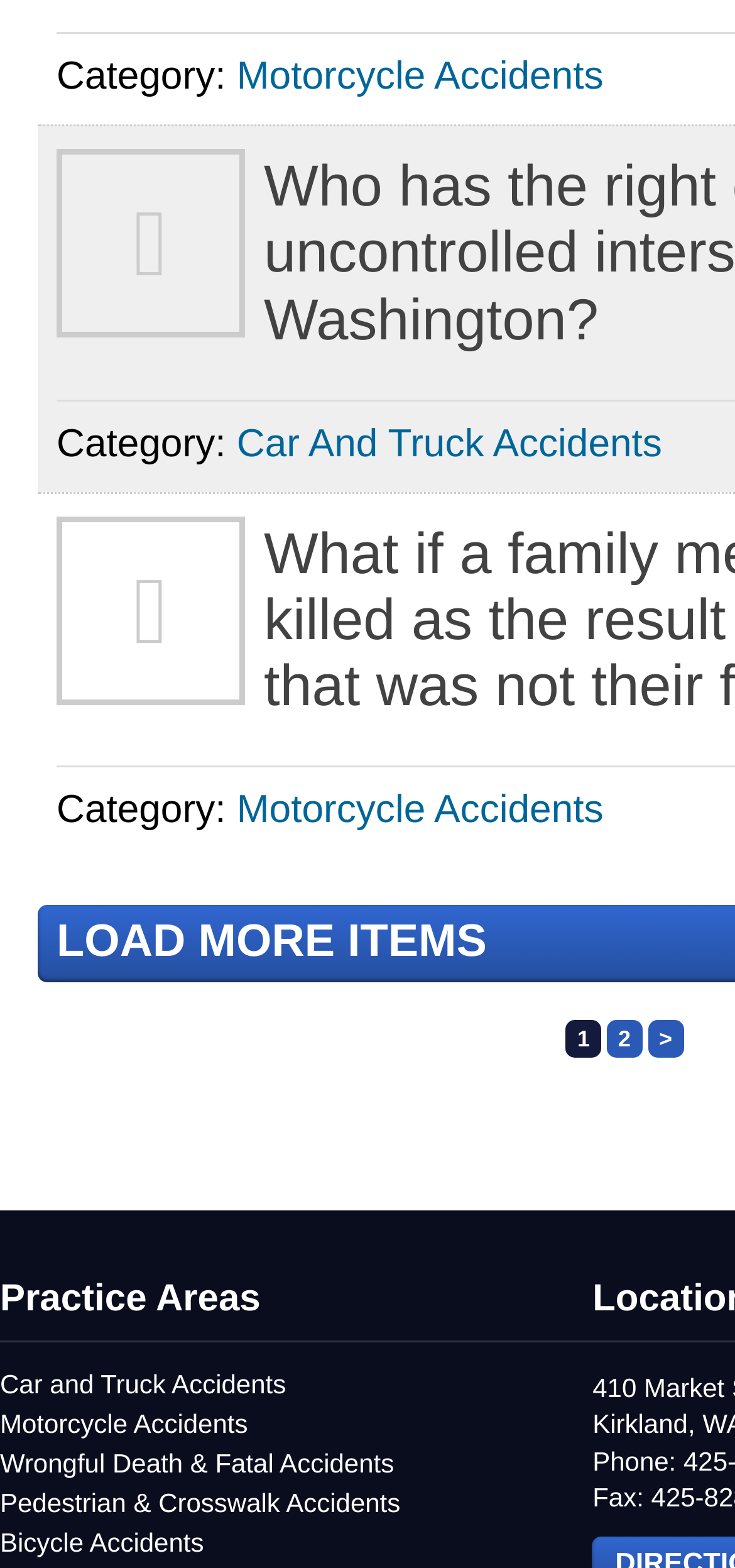Please specify the bounding box coordinates of the area that should be clicked to accomplish the following instruction: "Discover who can position a website". The coordinates should consist of four float numbers between 0 and 1, i.e., [left, top, right, bottom].

None